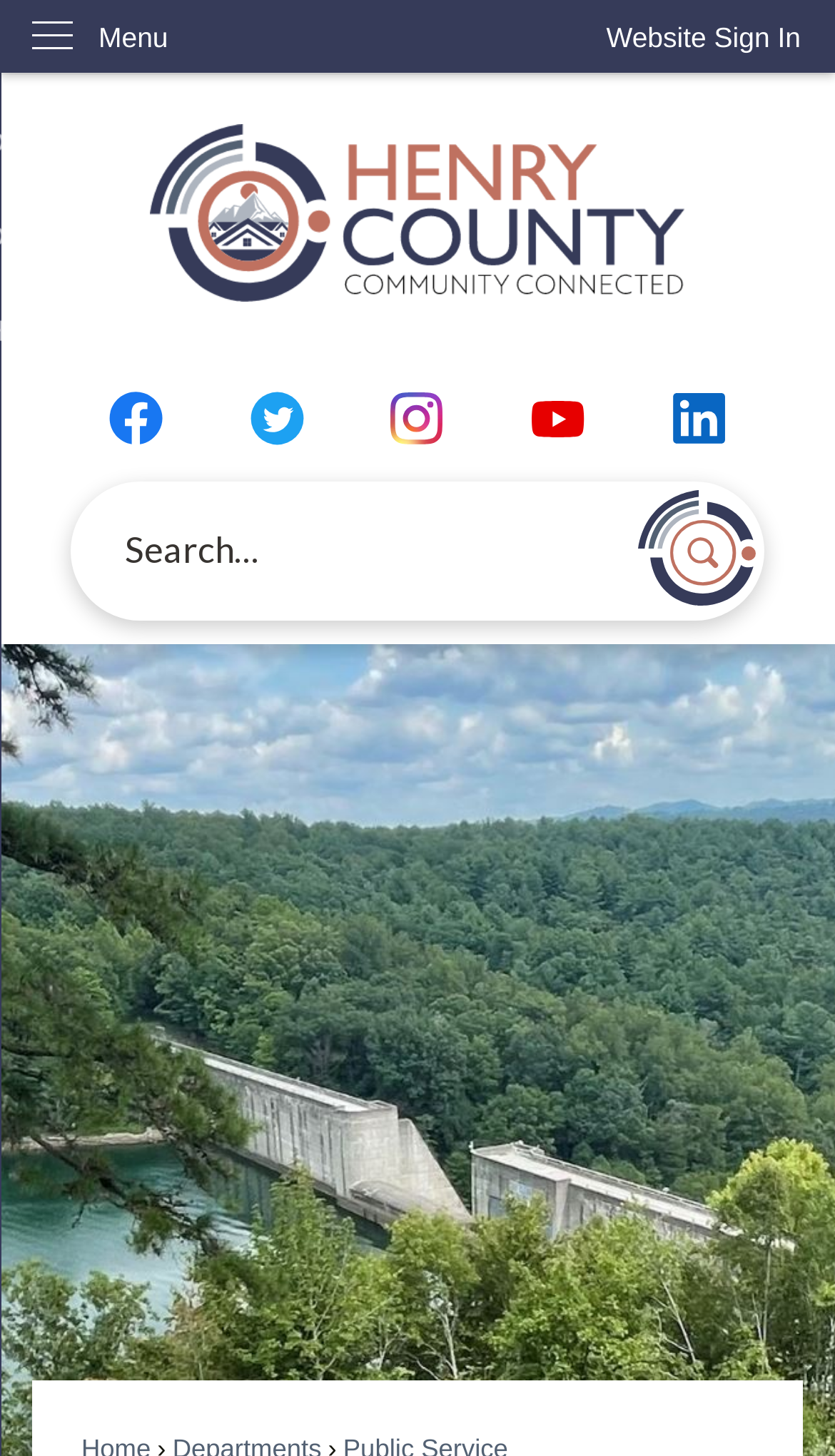Please identify the bounding box coordinates of the clickable area that will allow you to execute the instruction: "Sign in to the website".

[0.685, 0.0, 1.0, 0.051]